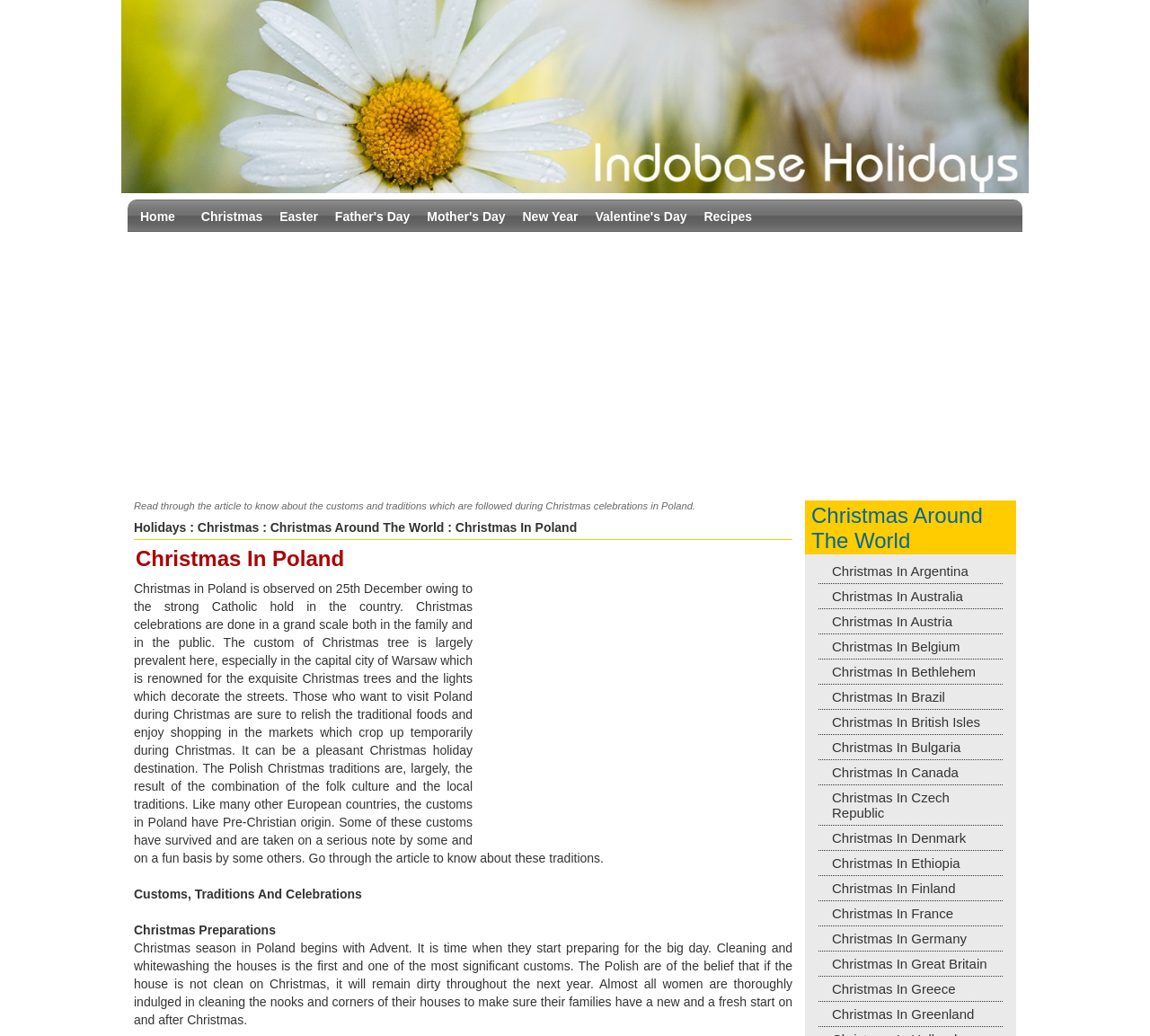What is the date of Christmas in Poland?
Please provide an in-depth and detailed response to the question.

The webpage states that Christmas in Poland is observed on 25th December, which is a significant date for the Polish people.